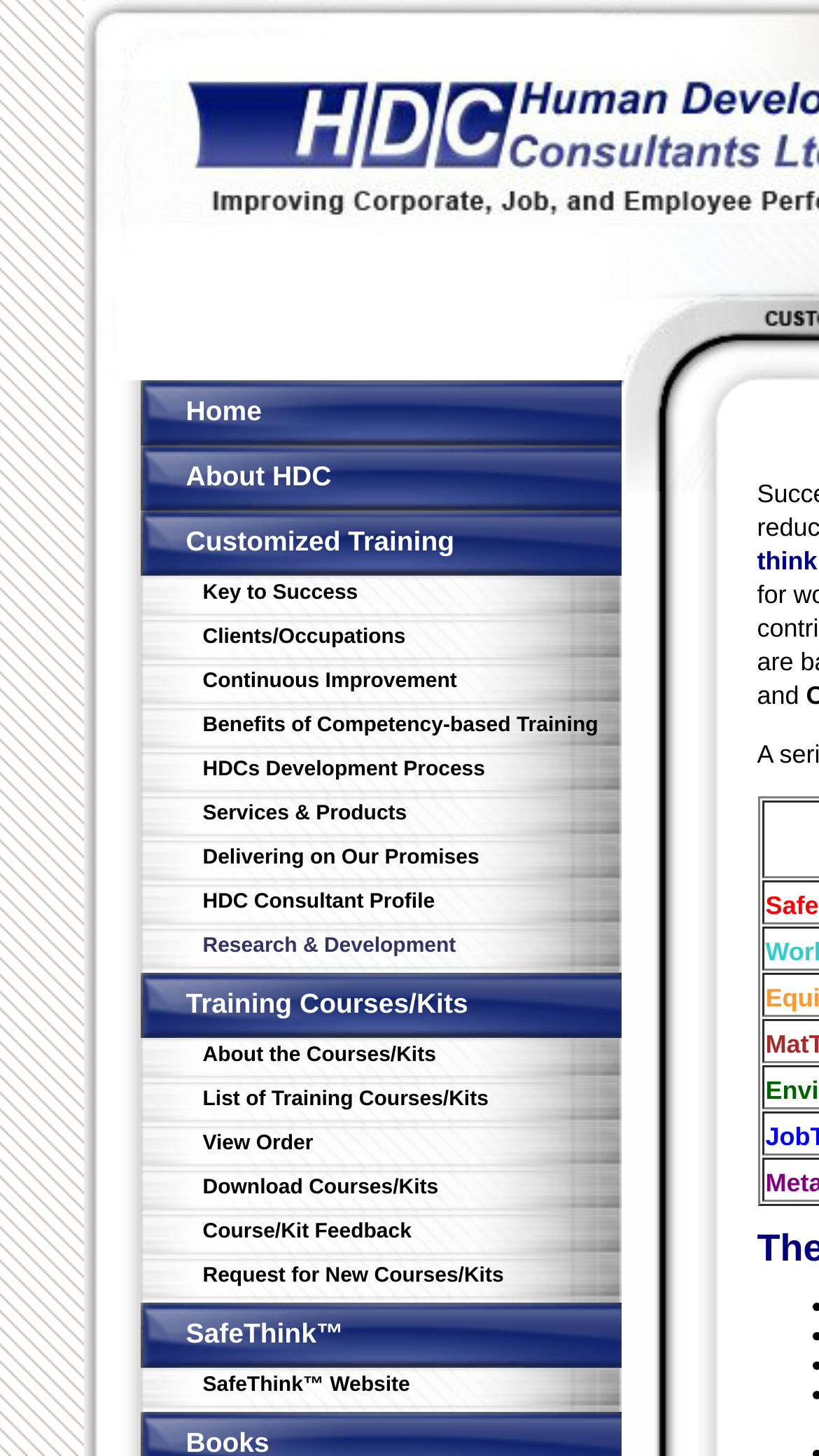Determine the bounding box coordinates of the section to be clicked to follow the instruction: "Click on Home". The coordinates should be given as four float numbers between 0 and 1, formatted as [left, top, right, bottom].

[0.171, 0.271, 0.758, 0.293]